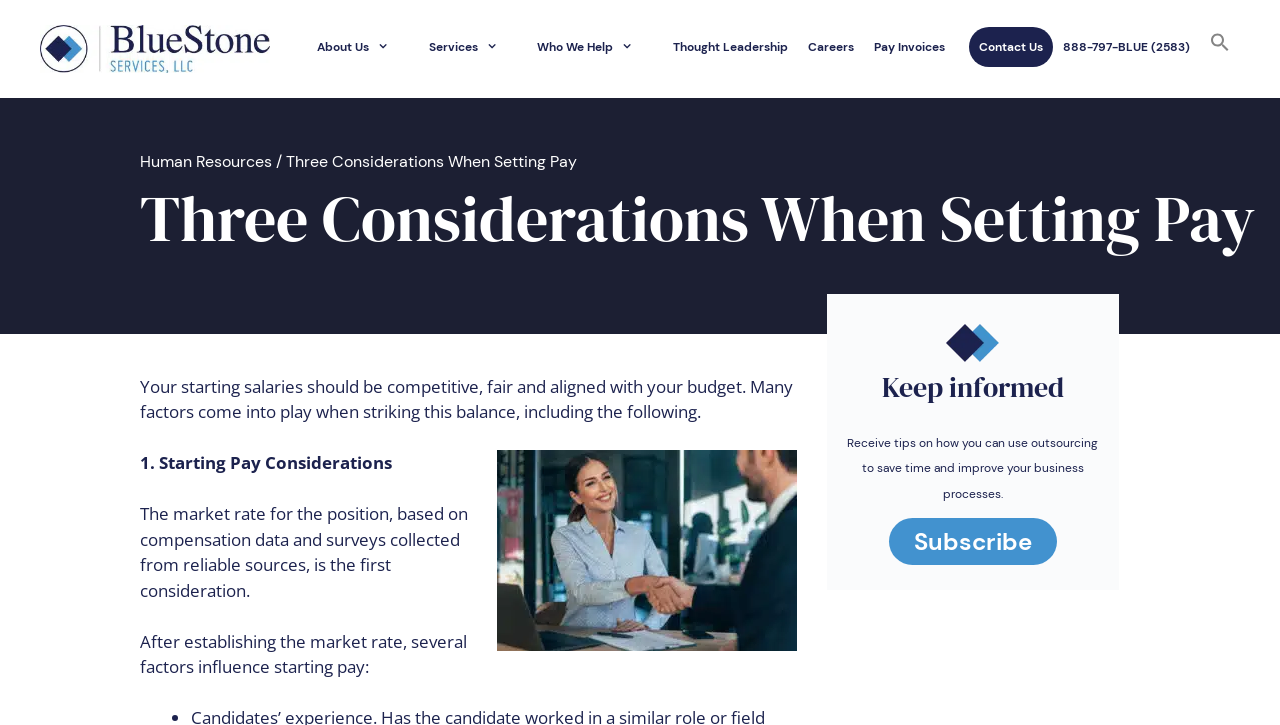Please identify the bounding box coordinates of the area that needs to be clicked to fulfill the following instruction: "Share with Facebook."

None